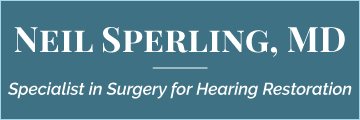What is Neil Sperling's specialization?
Look at the screenshot and respond with one word or a short phrase.

Surgery for Hearing Restoration